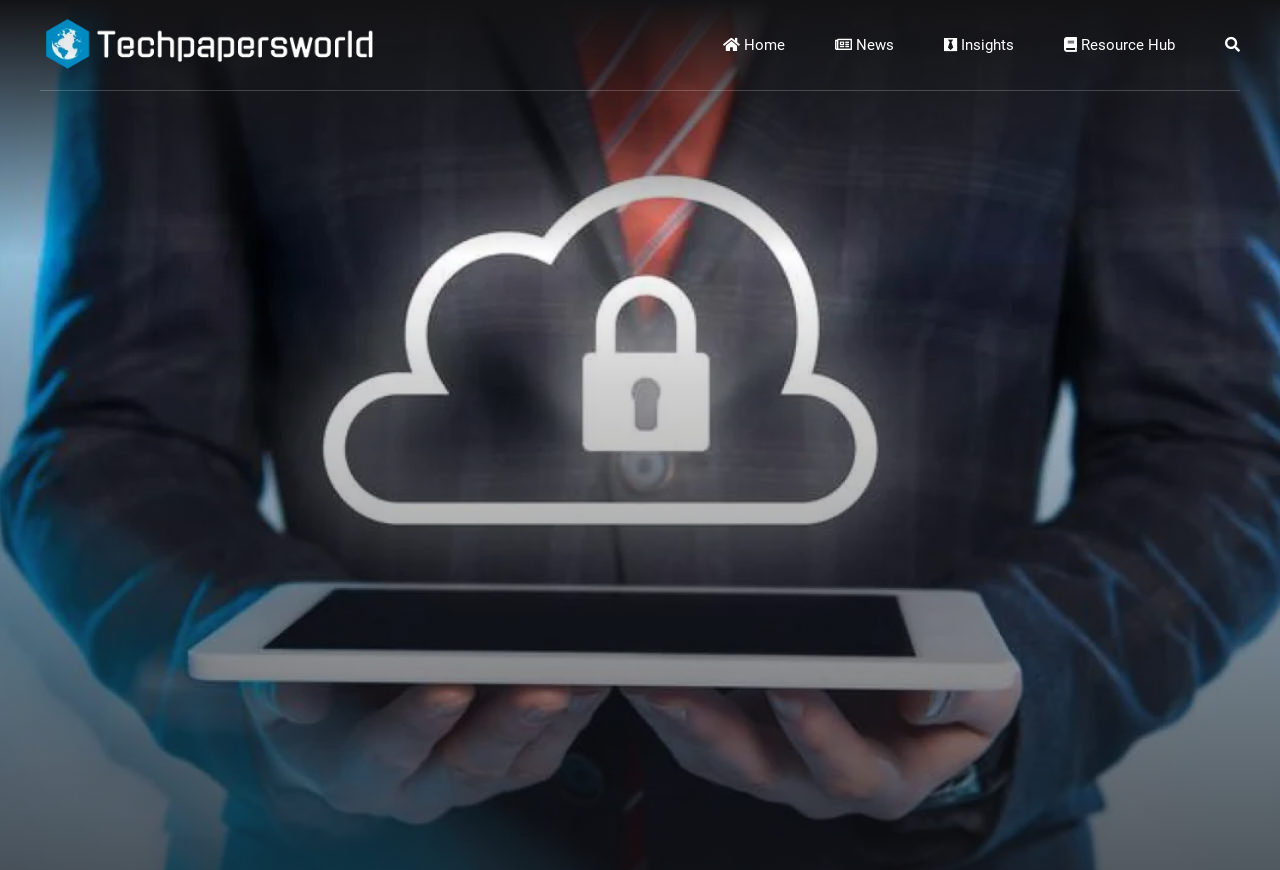Provide an in-depth caption for the elements present on the webpage.

The webpage is a digital platform that publishes content related to technology and business insights from industry experts. At the top left, there is a link with no text. To the right of this link, there is a layout table. Within this table, there is a link with a font awesome icon, which is positioned at the top right corner of the page.

Below the layout table, there are several links arranged horizontally, including "Home", "News", and "Insights". These links are positioned at the top of the page, spanning from the left to the center.

Below these links, there is a list of 14 links, arranged in a single row, that represent different categories, such as "Analytics", "AI", "BioTech", "Cloud", and others. These links are positioned at the top of the page, spanning from the left to the right.

To the right of the "Insights" link, there is another link, "Resource Hub". Below this link, there is another list of 7 links, arranged in a single column, that represent subcategories, such as "All Other", "Artificial Intelligence", "Cloud", and others. These links are positioned at the top right of the page, spanning from the top to the bottom.

Overall, the webpage has a navigation menu at the top, with multiple categories and subcategories, and a prominent layout table at the top right corner.